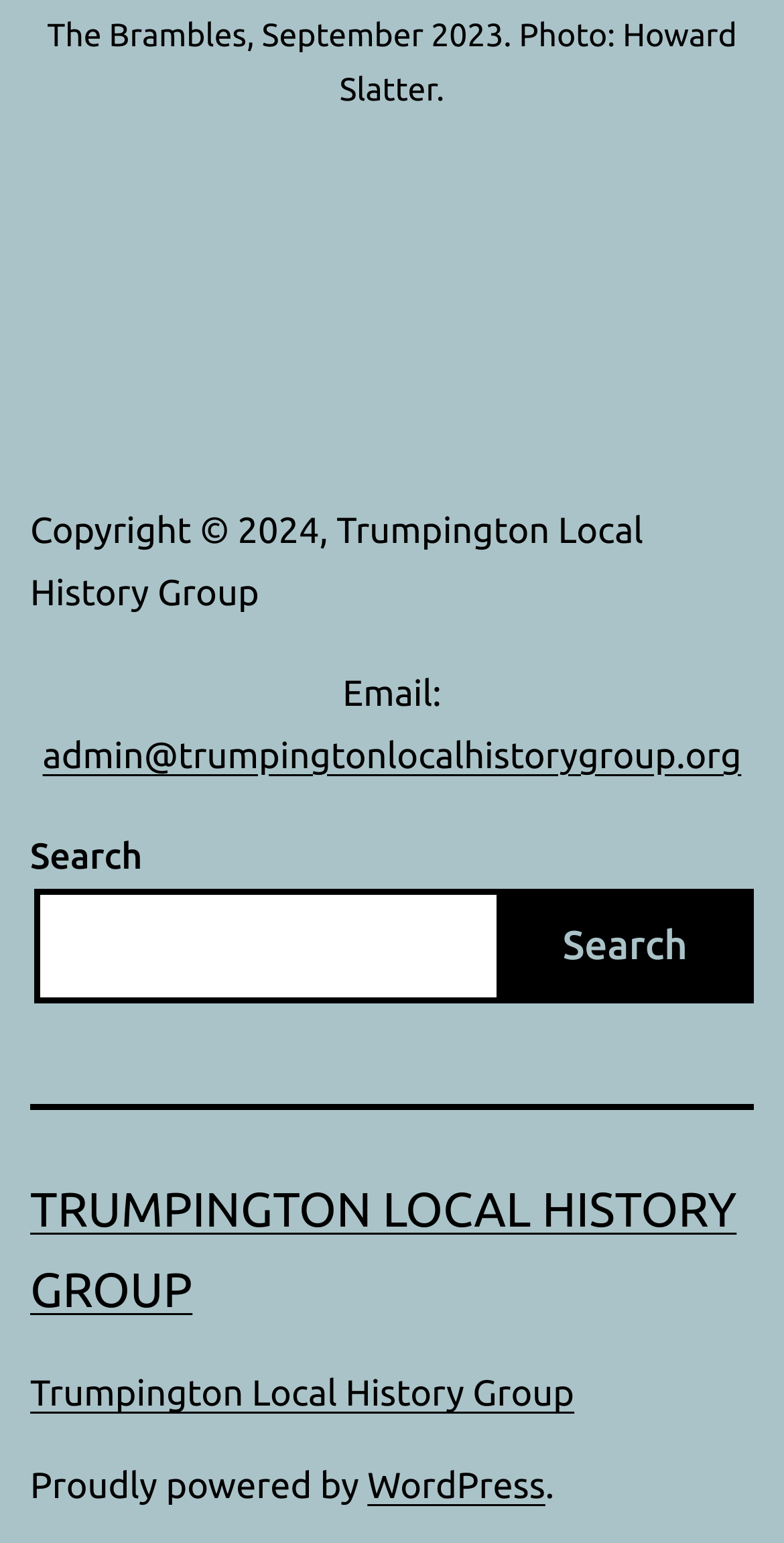Please predict the bounding box coordinates (top-left x, top-left y, bottom-right x, bottom-right y) for the UI element in the screenshot that fits the description: parent_node: Search name="s"

[0.044, 0.576, 0.641, 0.65]